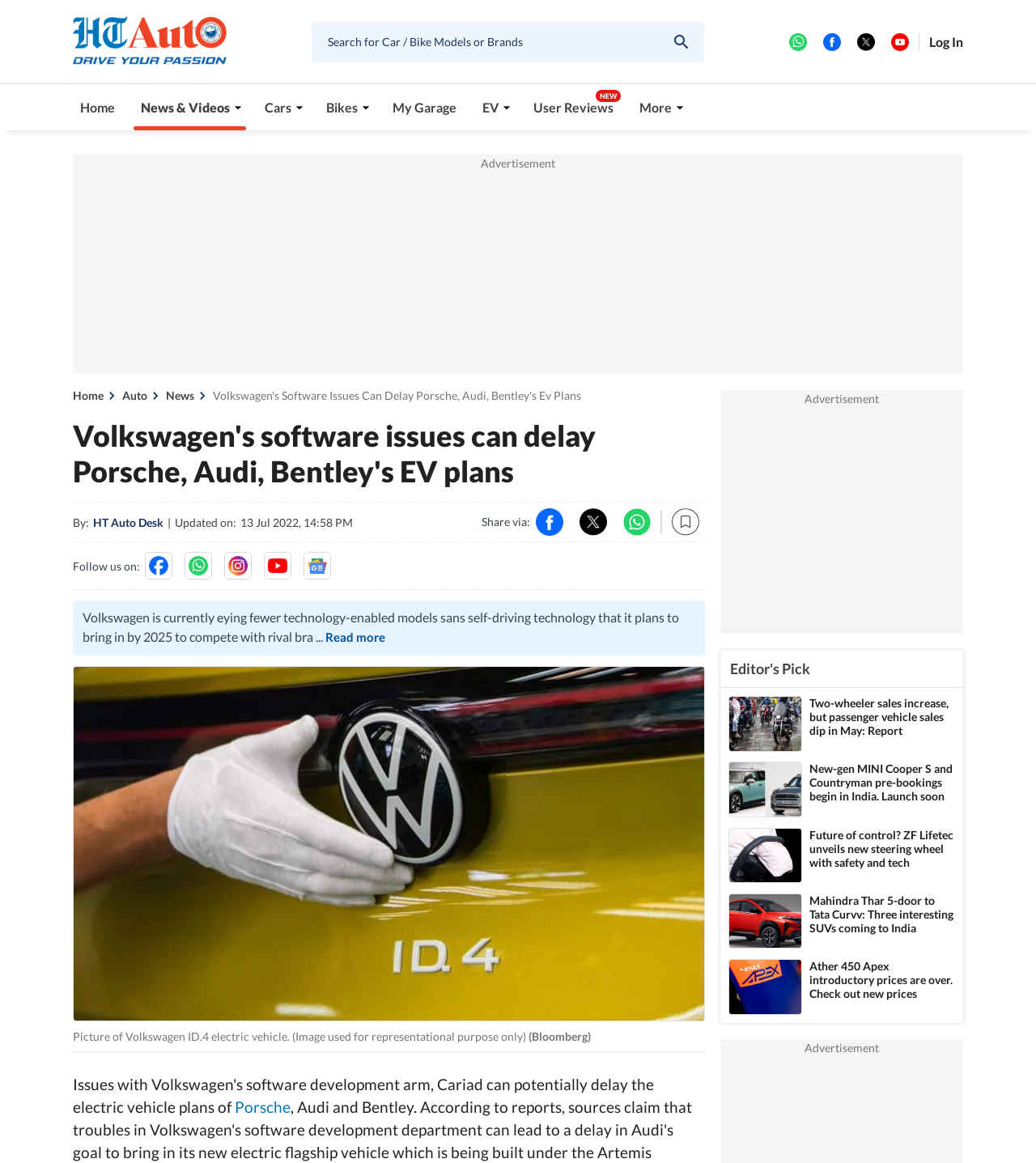Determine the bounding box coordinates of the region I should click to achieve the following instruction: "Read more about Volkswagen's software issues". Ensure the bounding box coordinates are four float numbers between 0 and 1, i.e., [left, top, right, bottom].

[0.314, 0.542, 0.372, 0.555]